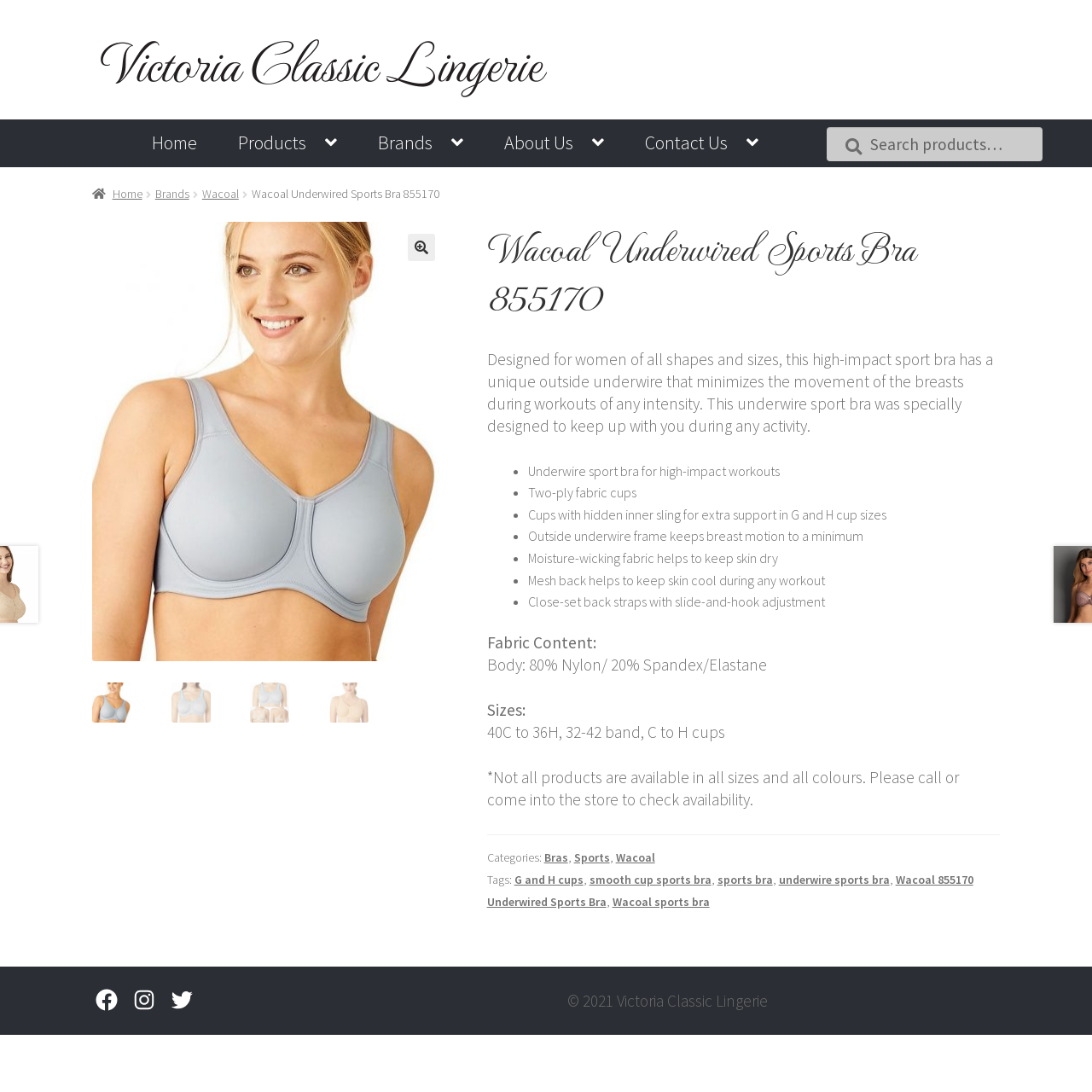What is the fabric content of the sports bra body?
Please use the image to provide a one-word or short phrase answer.

80% Nylon/ 20% Spandex/Elastane